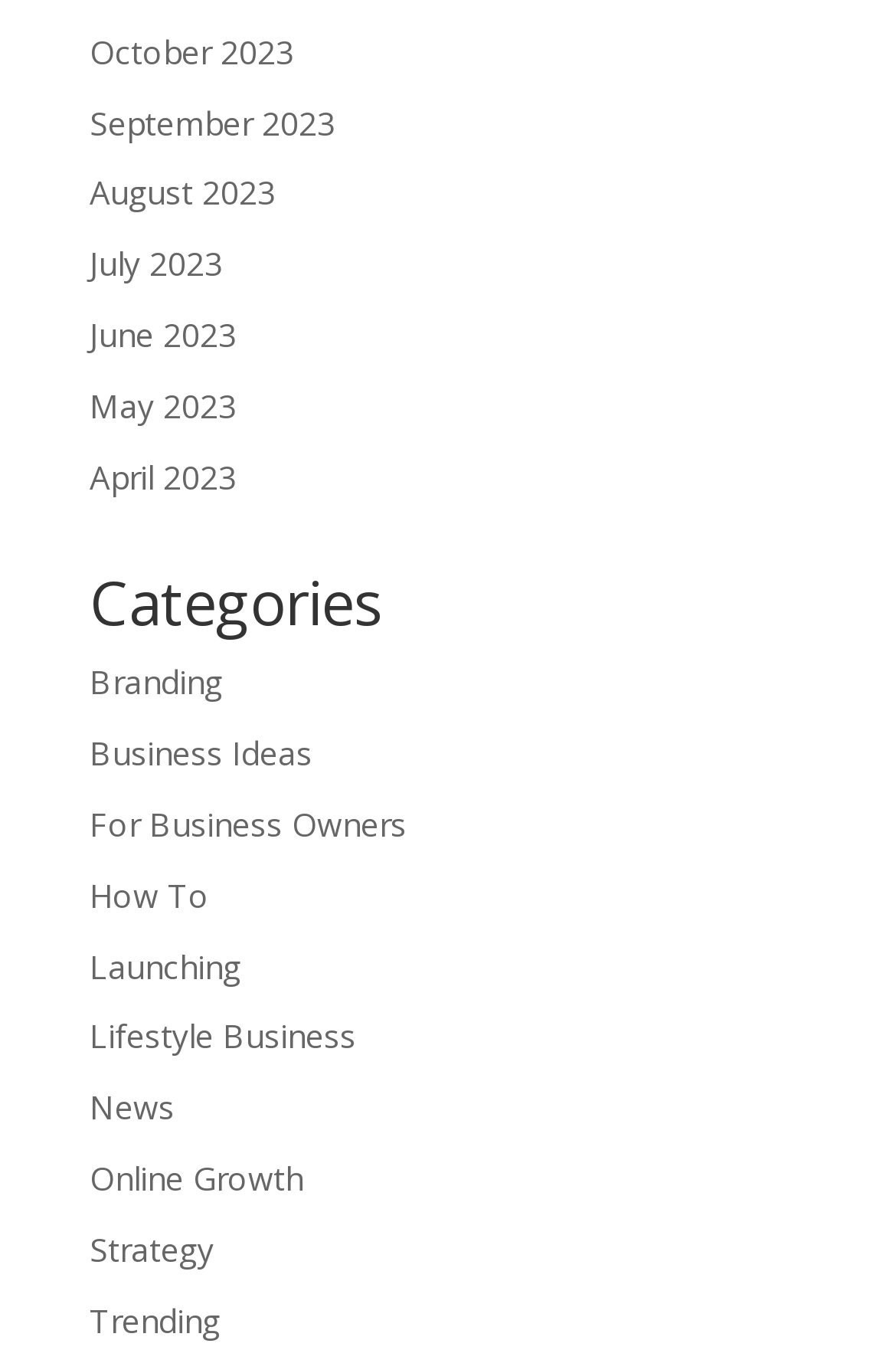Indicate the bounding box coordinates of the element that must be clicked to execute the instruction: "Explore Business Ideas category". The coordinates should be given as four float numbers between 0 and 1, i.e., [left, top, right, bottom].

[0.1, 0.542, 0.349, 0.574]